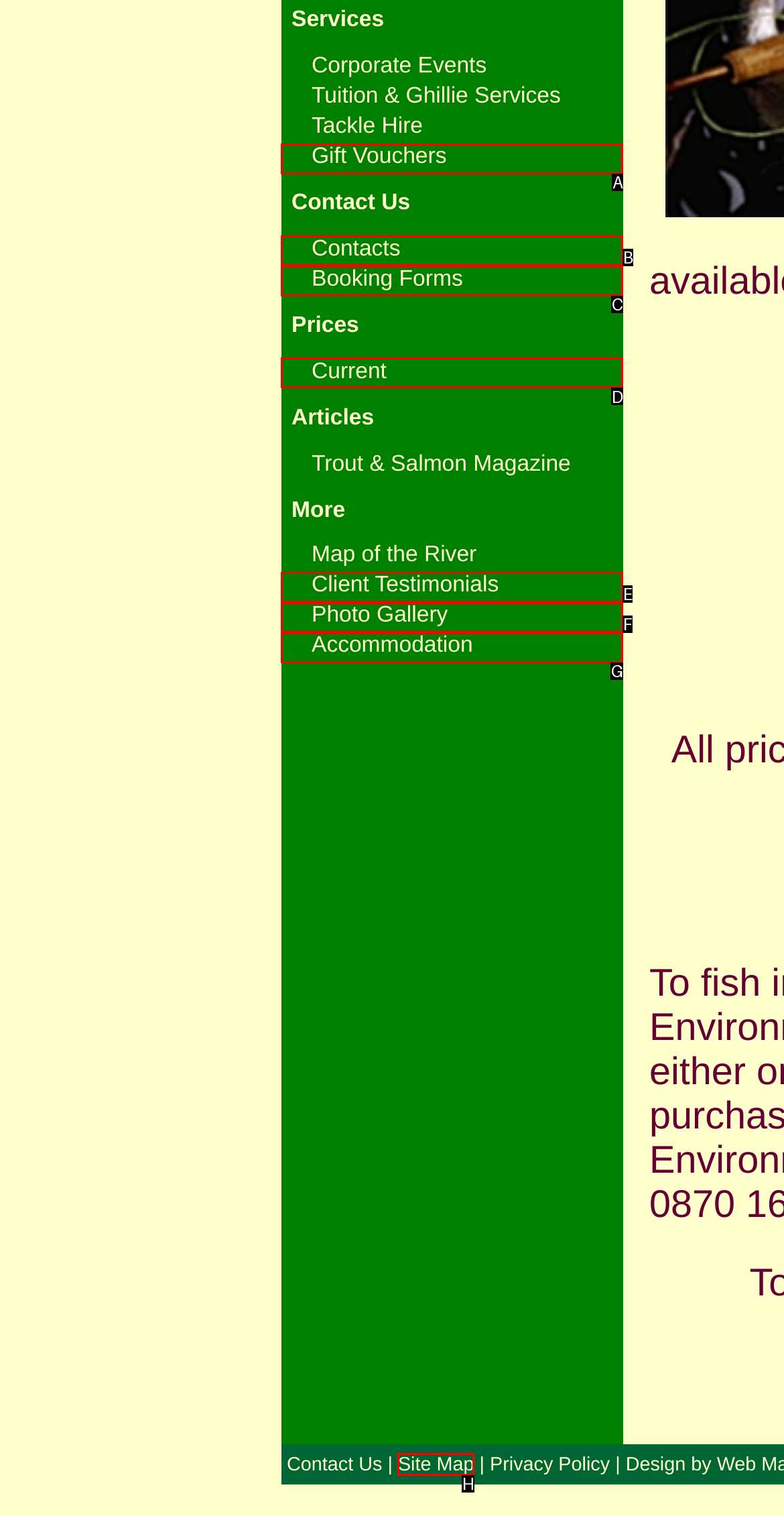Choose the option that matches the following description: Current
Reply with the letter of the selected option directly.

D